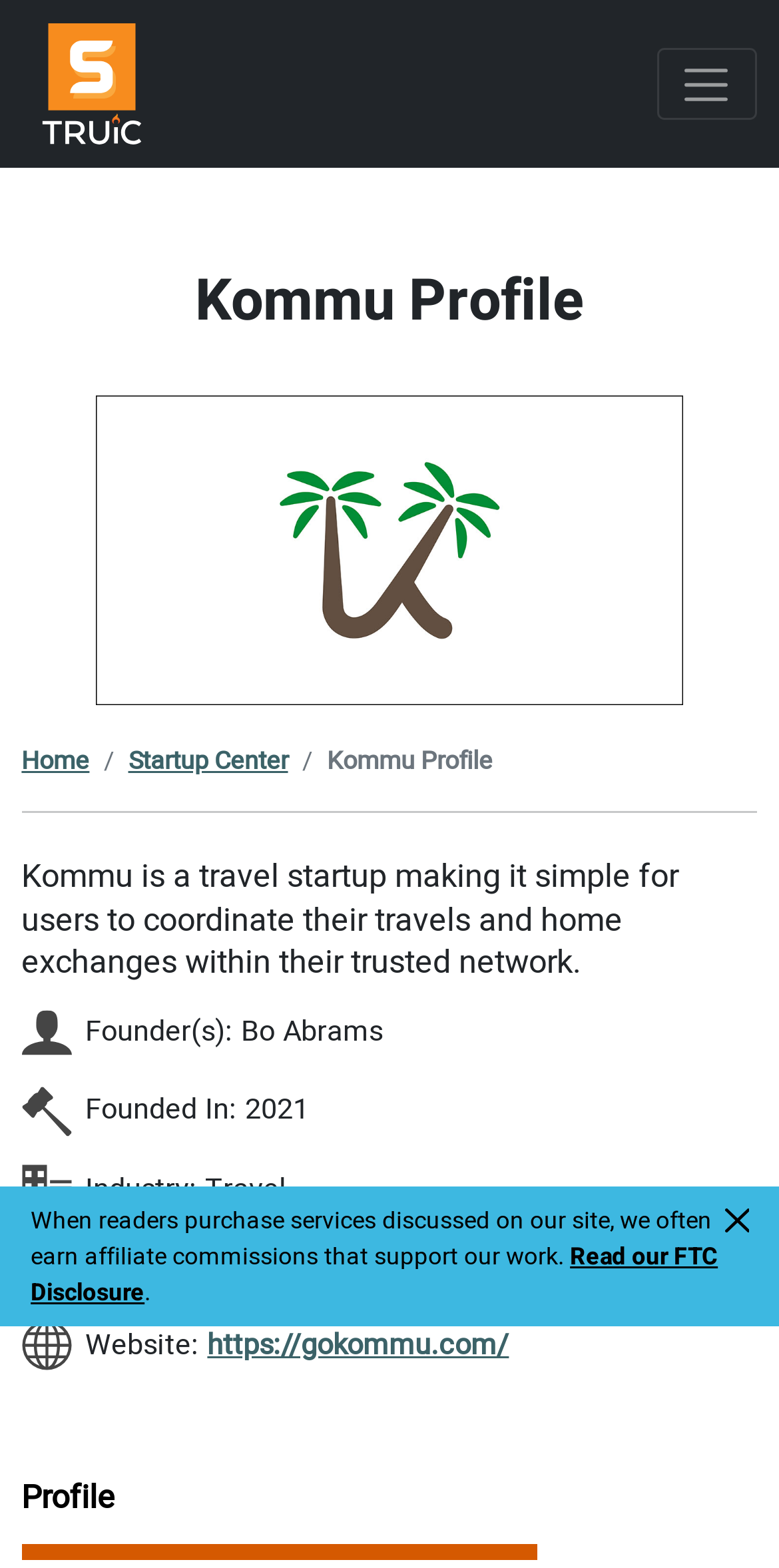Show the bounding box coordinates for the element that needs to be clicked to execute the following instruction: "Visit the Kommu website". Provide the coordinates in the form of four float numbers between 0 and 1, i.e., [left, top, right, bottom].

[0.266, 0.845, 0.653, 0.871]